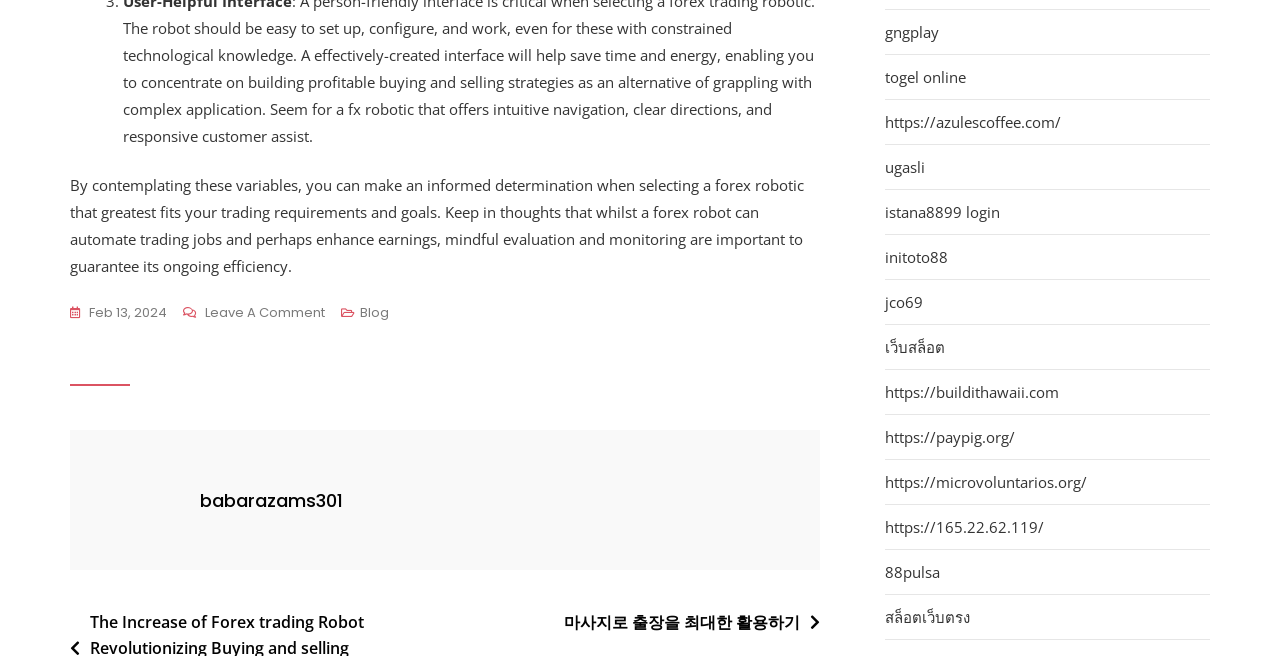Answer in one word or a short phrase: 
What is the name of the author or blogger?

babarazams301